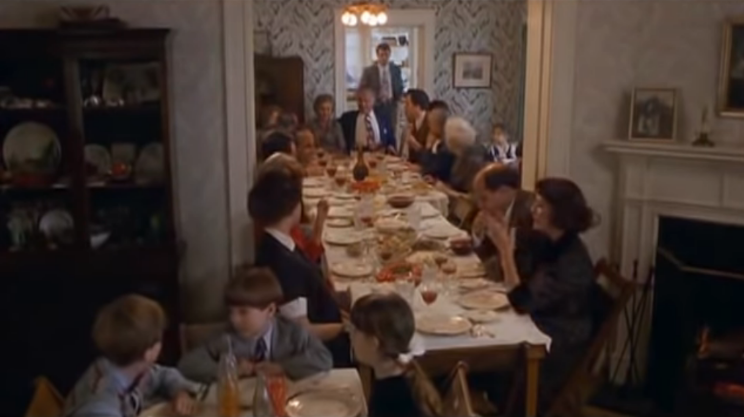Utilize the details in the image to give a detailed response to the question: What is hinted at by the presence of a well-stocked sideboard?

The presence of a well-stocked sideboard hints at shared culinary heritage because it suggests that the family has a rich tradition of cooking and sharing meals together, which is an important part of their cultural identity.